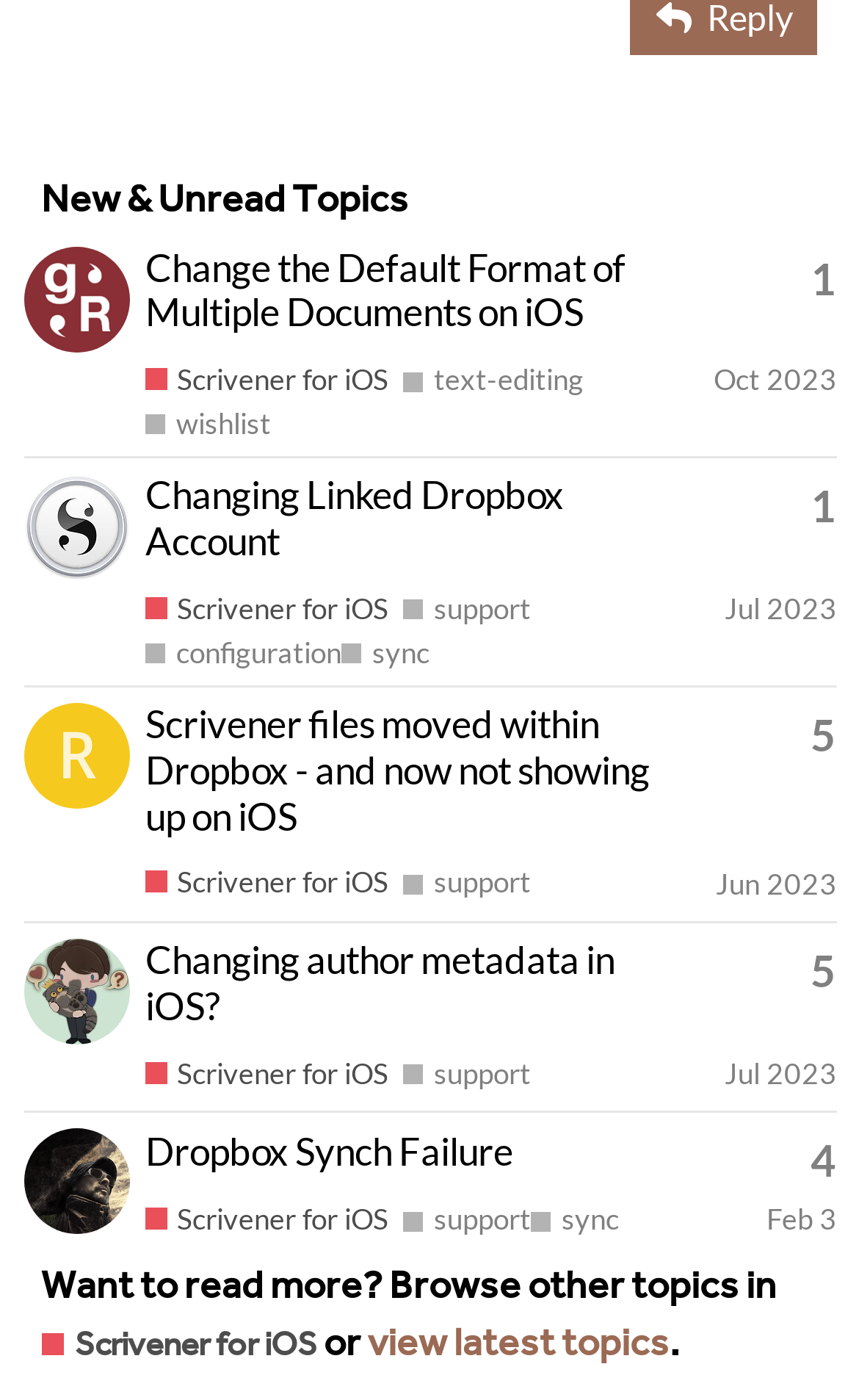Identify the bounding box coordinates for the region to click in order to carry out this instruction: "Read topic about changing linked Dropbox account". Provide the coordinates using four float numbers between 0 and 1, formatted as [left, top, right, bottom].

[0.027, 0.327, 0.974, 0.491]